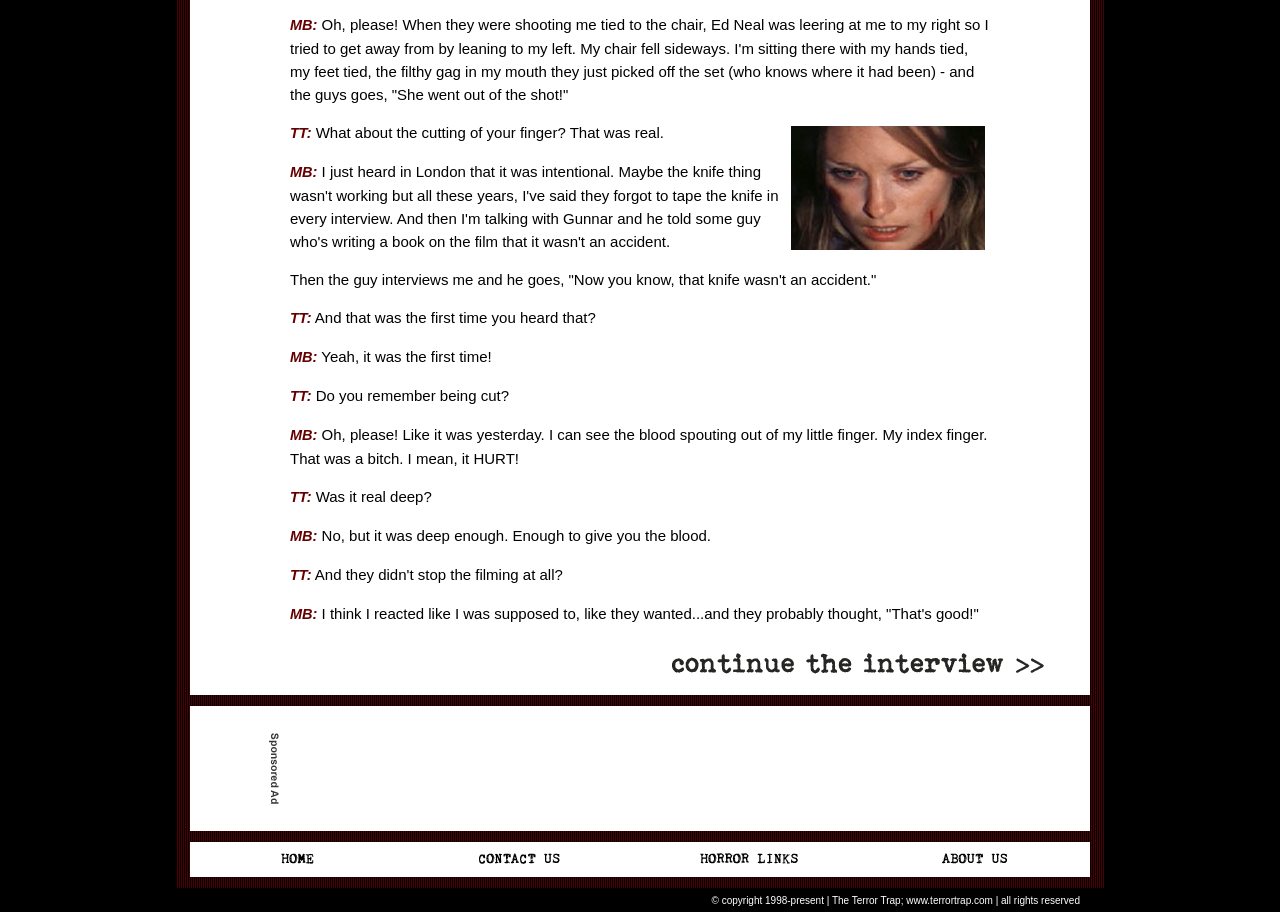Identify the bounding box coordinates of the HTML element based on this description: "name="image15"".

[0.324, 0.951, 0.5, 0.964]